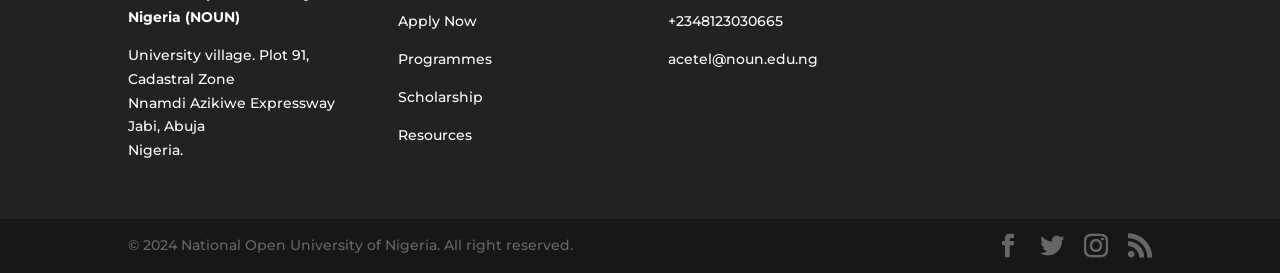What is the name of the university mentioned on the webpage?
Give a one-word or short phrase answer based on the image.

National Open University of Nigeria